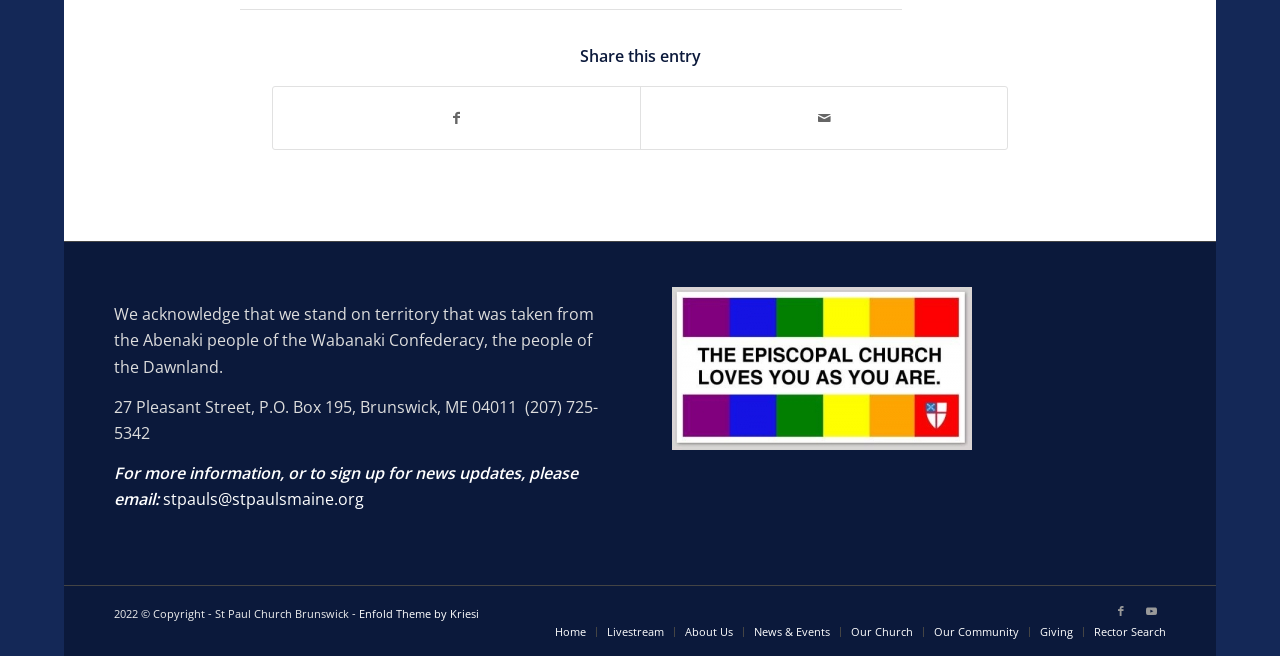Please indicate the bounding box coordinates of the element's region to be clicked to achieve the instruction: "Share on Facebook". Provide the coordinates as four float numbers between 0 and 1, i.e., [left, top, right, bottom].

[0.213, 0.133, 0.5, 0.227]